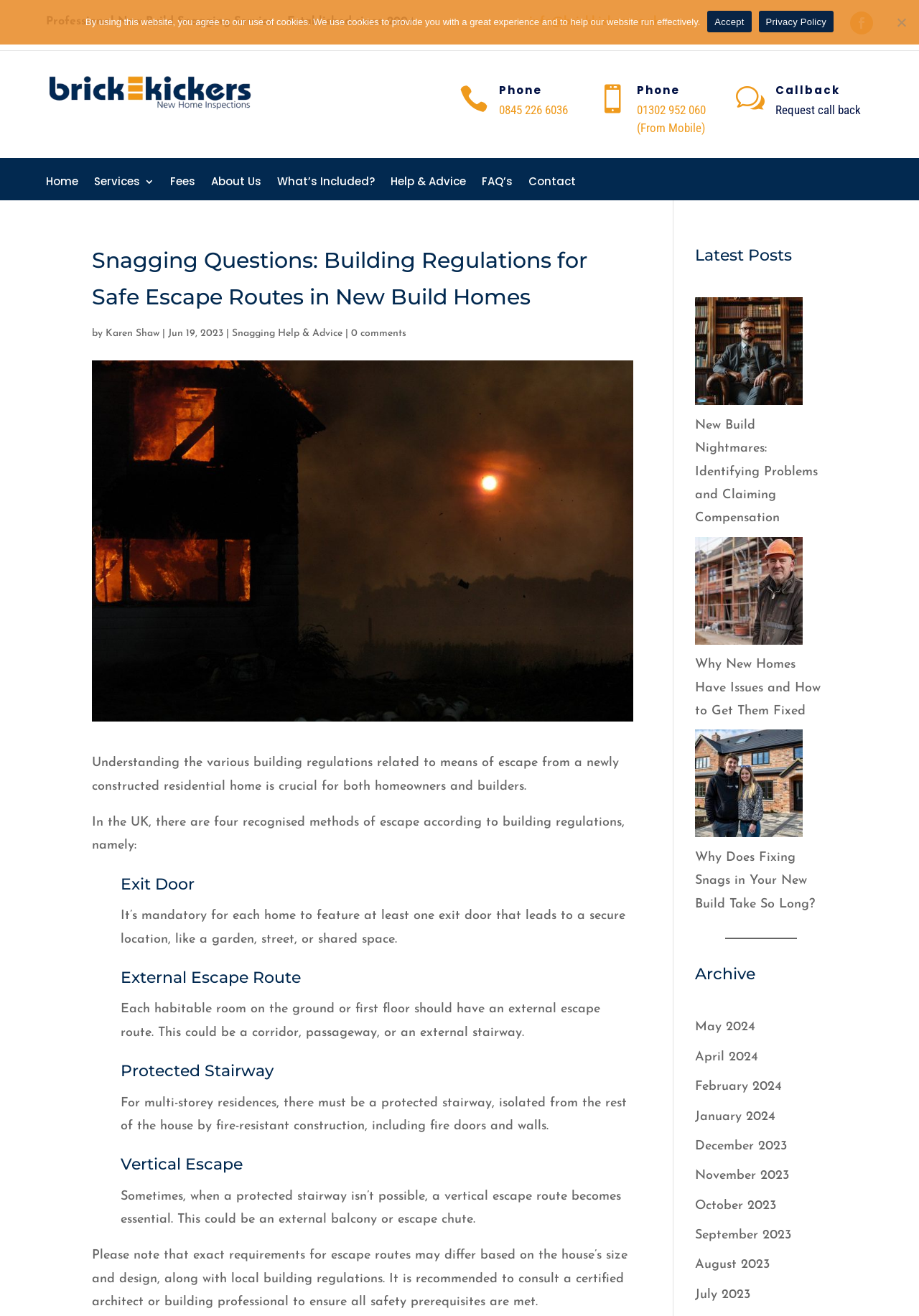Highlight the bounding box coordinates of the element that should be clicked to carry out the following instruction: "Click the 'Callback' link". The coordinates must be given as four float numbers ranging from 0 to 1, i.e., [left, top, right, bottom].

[0.844, 0.063, 0.914, 0.074]